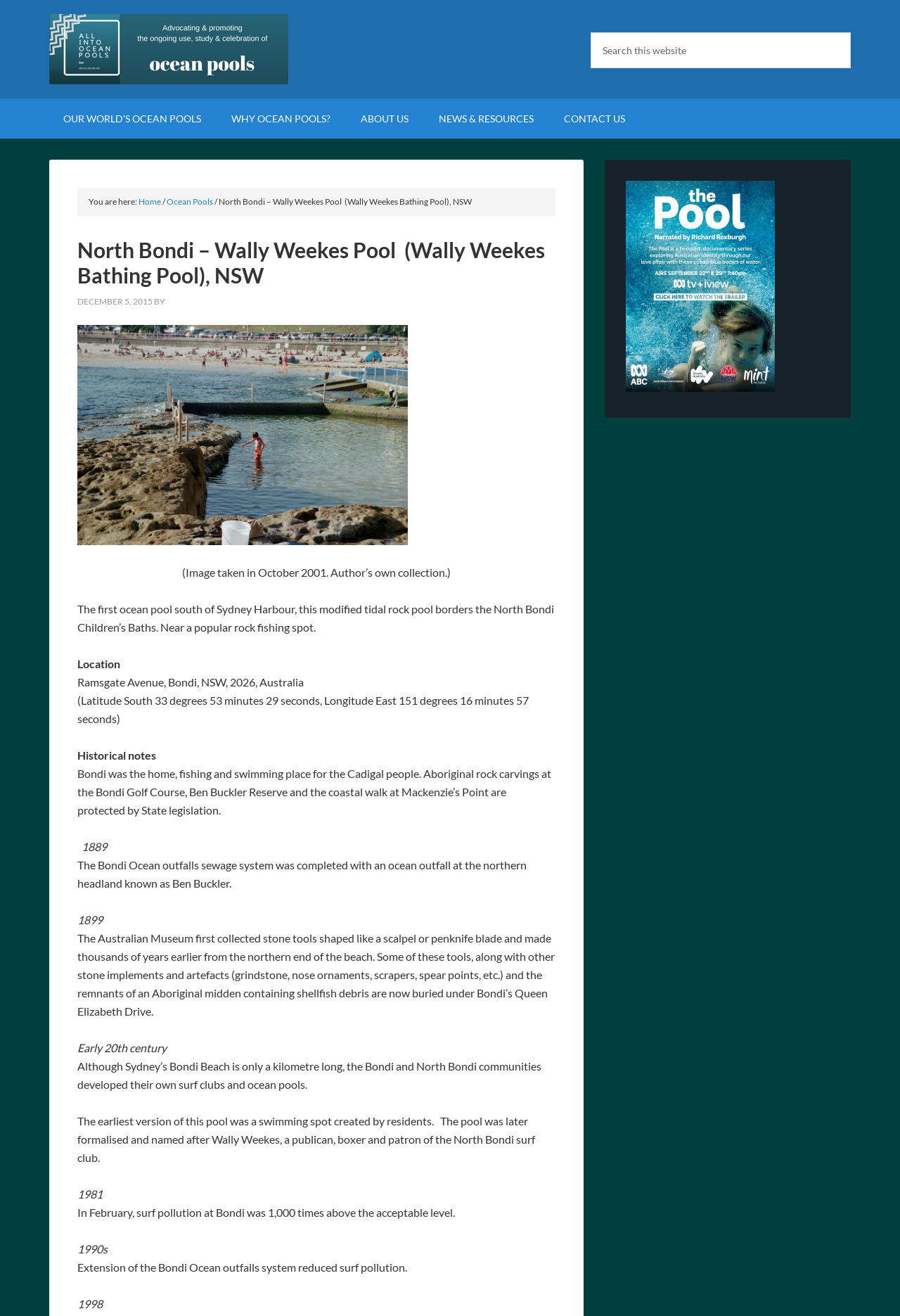Determine the bounding box for the HTML element described here: "Ocean Pools". The coordinates should be given as [left, top, right, bottom] with each number being a float between 0 and 1.

[0.185, 0.149, 0.237, 0.157]